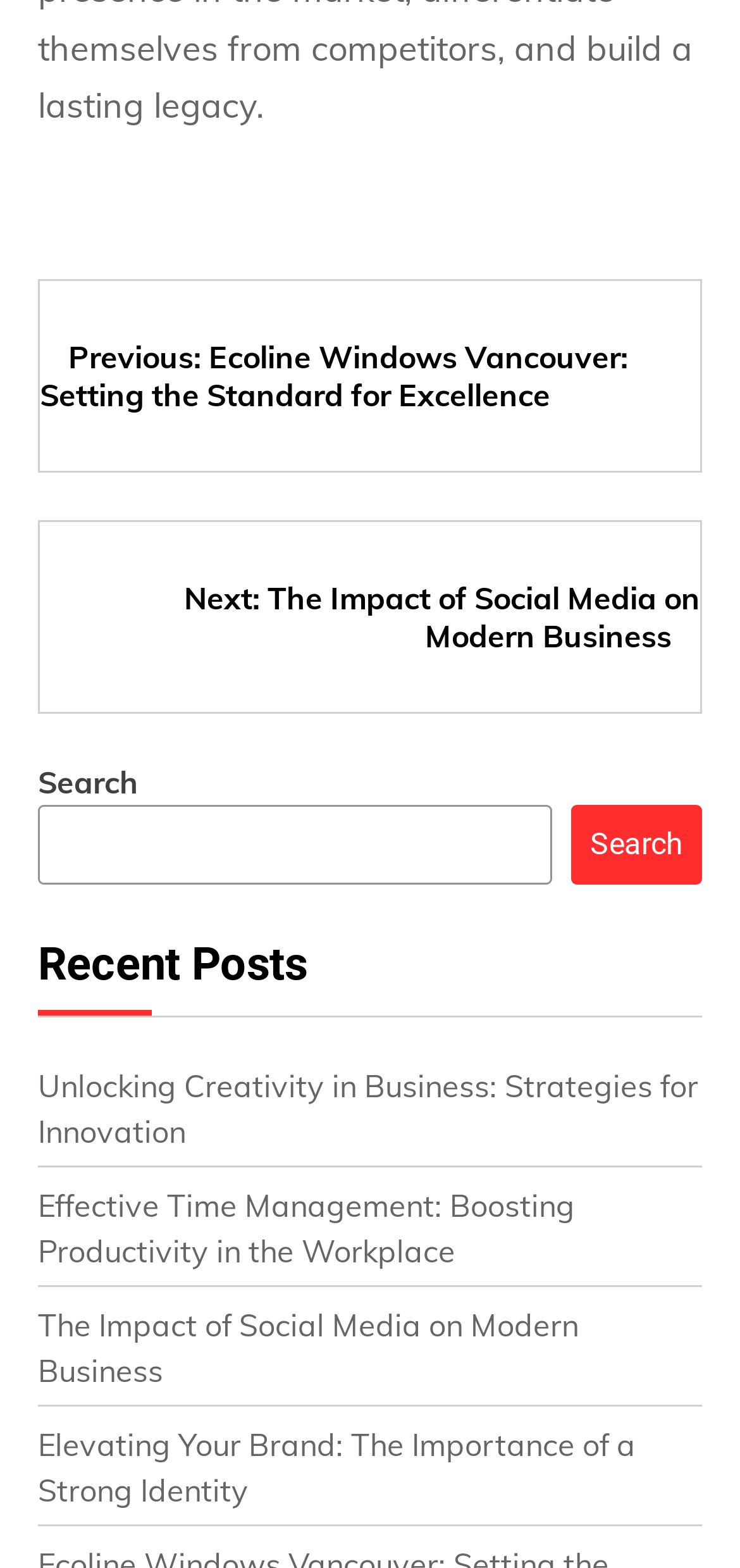Is there a way to navigate to the previous post?
Look at the image and provide a detailed response to the question.

I found a link labeled 'Previous: Ecoline Windows Vancouver: Setting the Standard for Excellence' under the 'Post navigation' heading, which suggests that it can be used to navigate to the previous post.